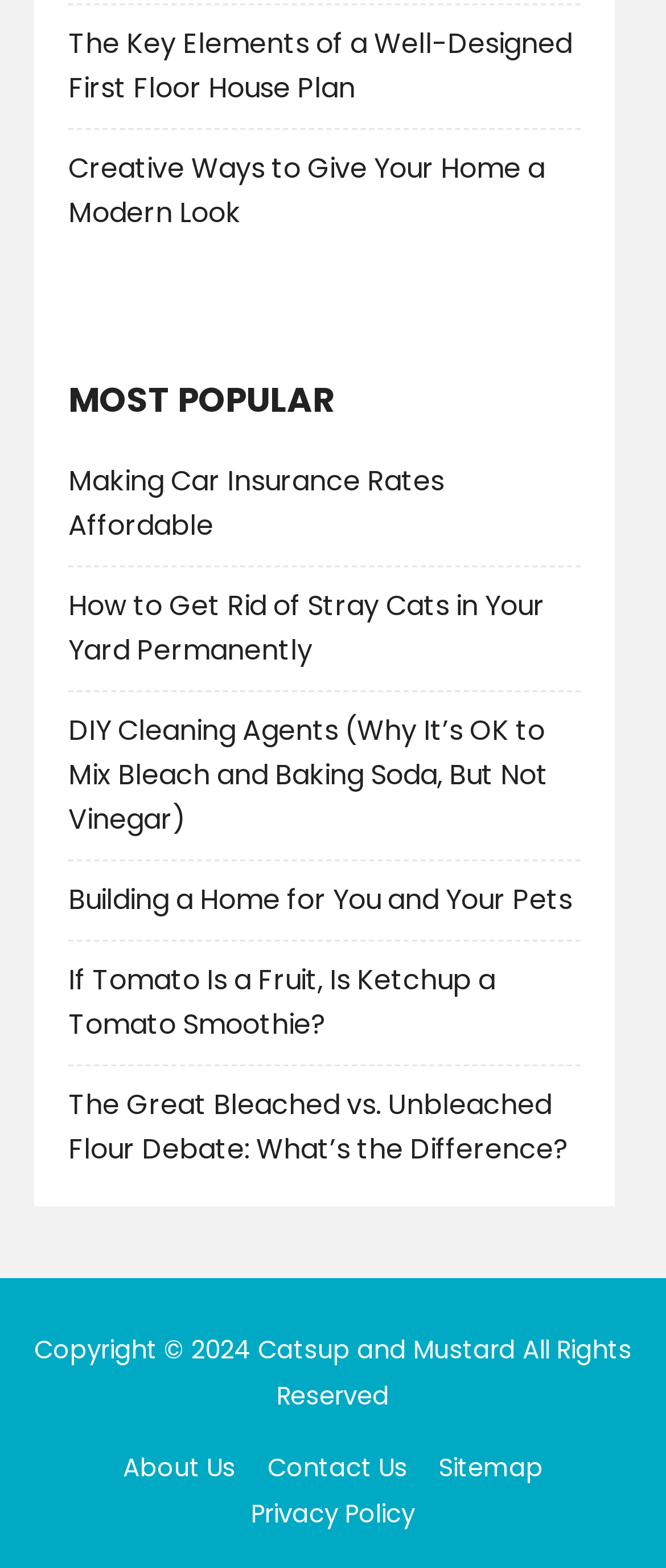Locate the bounding box of the UI element with the following description: "Making Car Insurance Rates Affordable".

[0.103, 0.294, 0.667, 0.348]